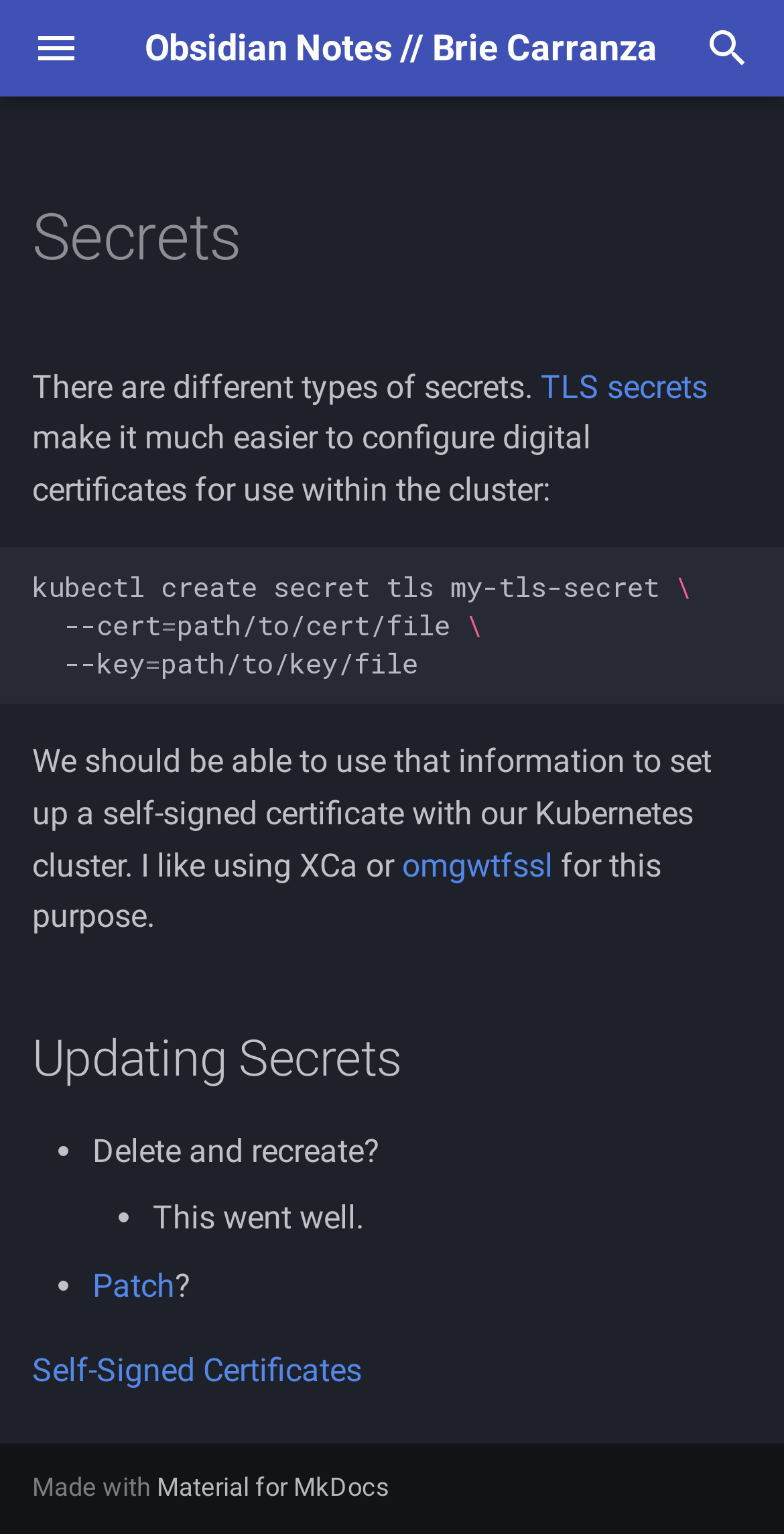Using the details from the image, please elaborate on the following question: What is the alternative tool mentioned for setting up a self-signed certificate?

The webpage mentions XCa as a tool for setting up a self-signed certificate, and also provides an alternative tool 'omgwtfssl' which can be used for the same purpose.